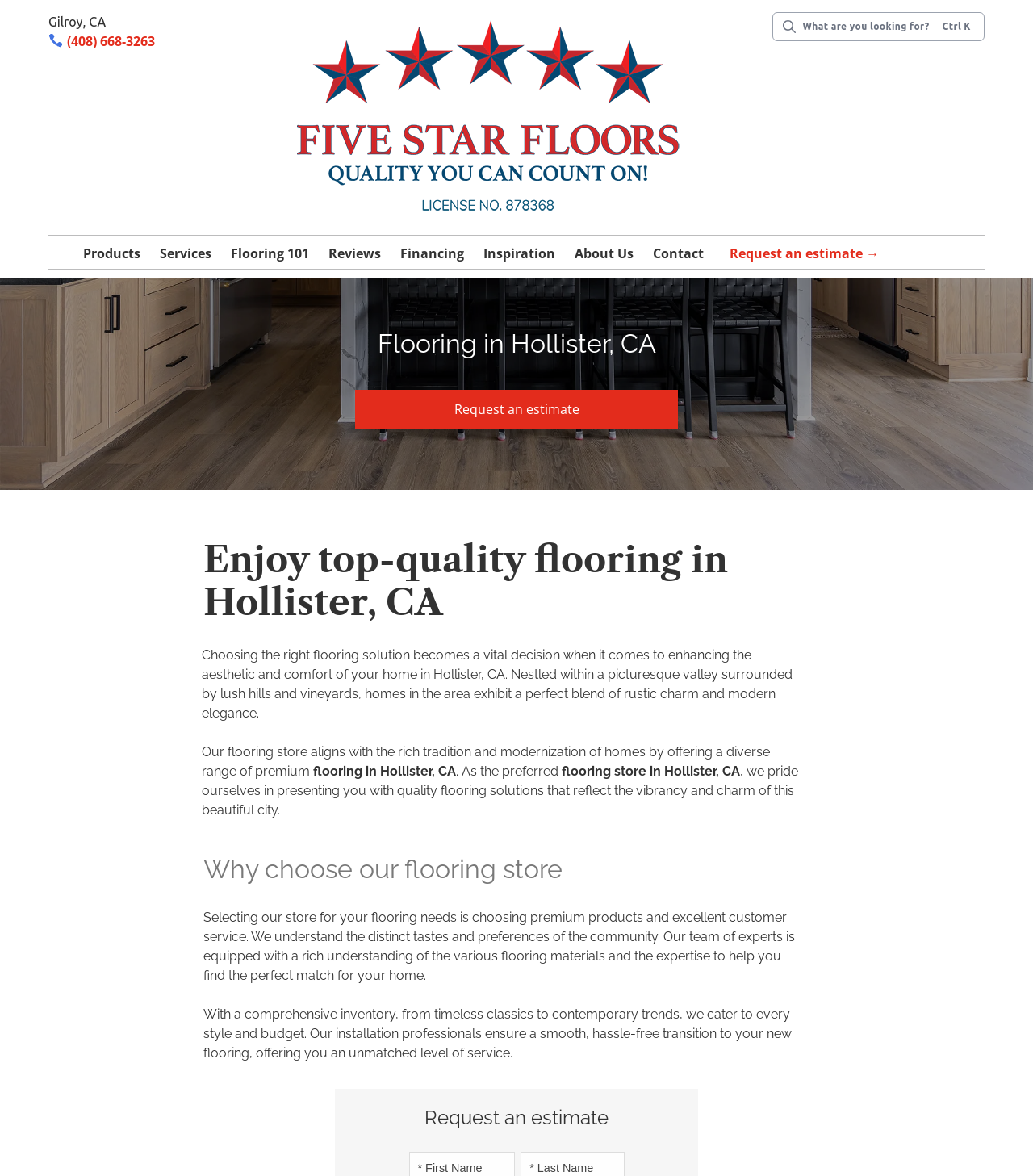What type of products does Five Star Floors offer?
Provide a detailed and well-explained answer to the question.

I found the type of products by looking at the heading 'Flooring in Hollister, CA' and the surrounding text which talks about flooring solutions.